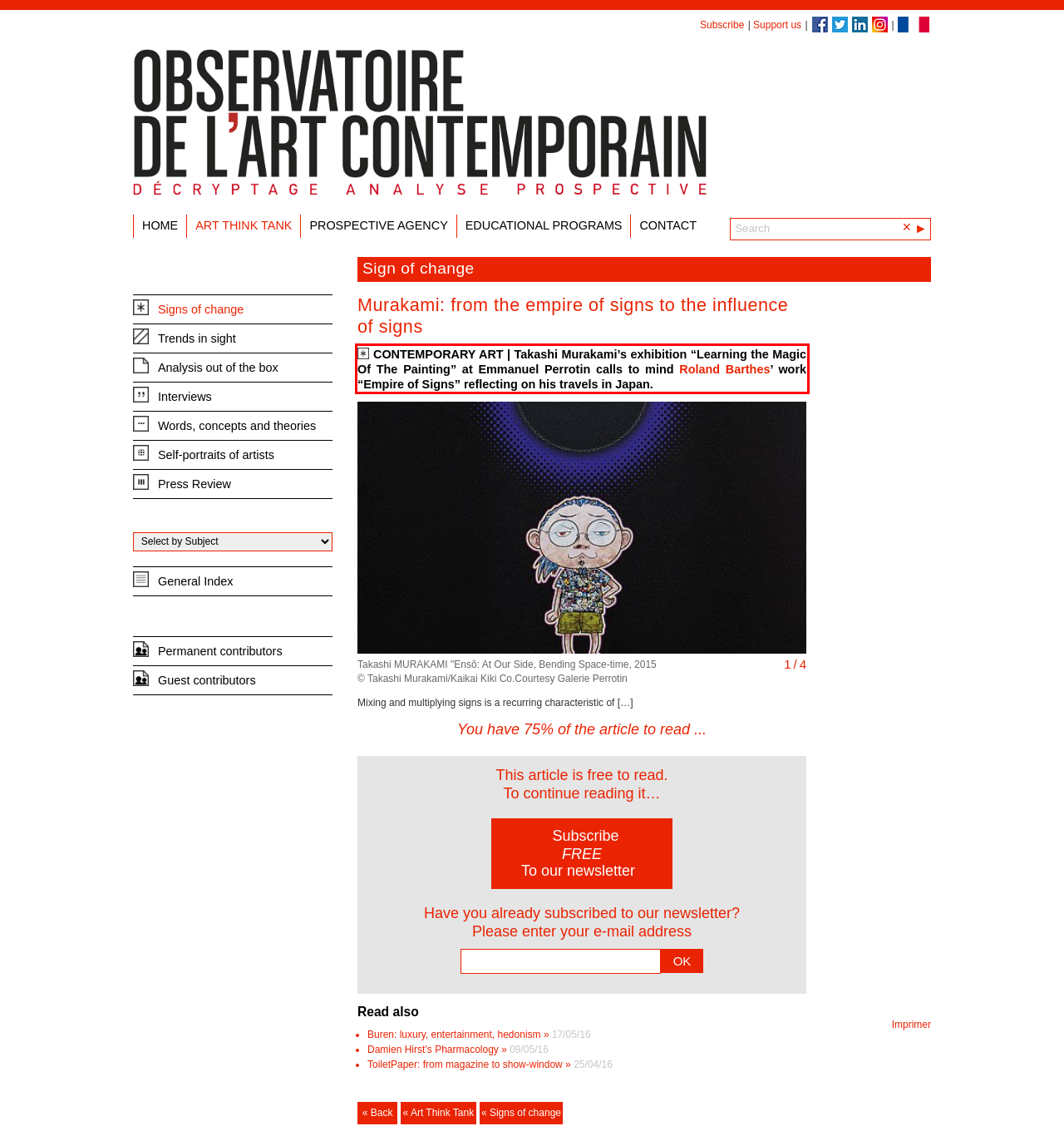By examining the provided screenshot of a webpage, recognize the text within the red bounding box and generate its text content.

CONTEMPORARY ART | Takashi Murakami’s exhibition “Learning the Magic Of The Painting” at Emmanuel Perrotin calls to mind Roland Barthes’ work “Empire of Signs” reflecting on his travels in Japan.